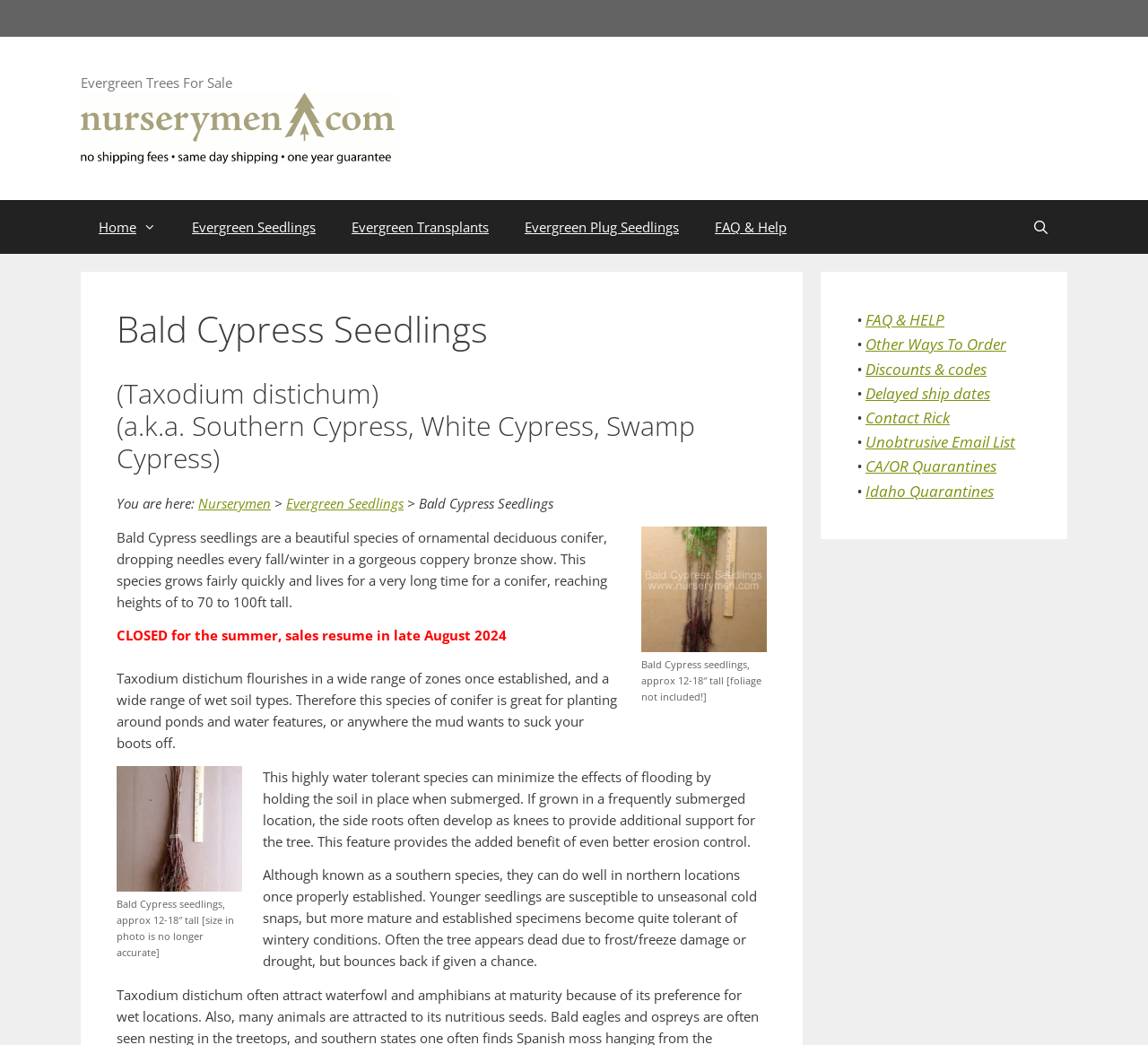Determine the bounding box coordinates for the clickable element required to fulfill the instruction: "Contact 'Rick'". Provide the coordinates as four float numbers between 0 and 1, i.e., [left, top, right, bottom].

[0.754, 0.39, 0.827, 0.409]